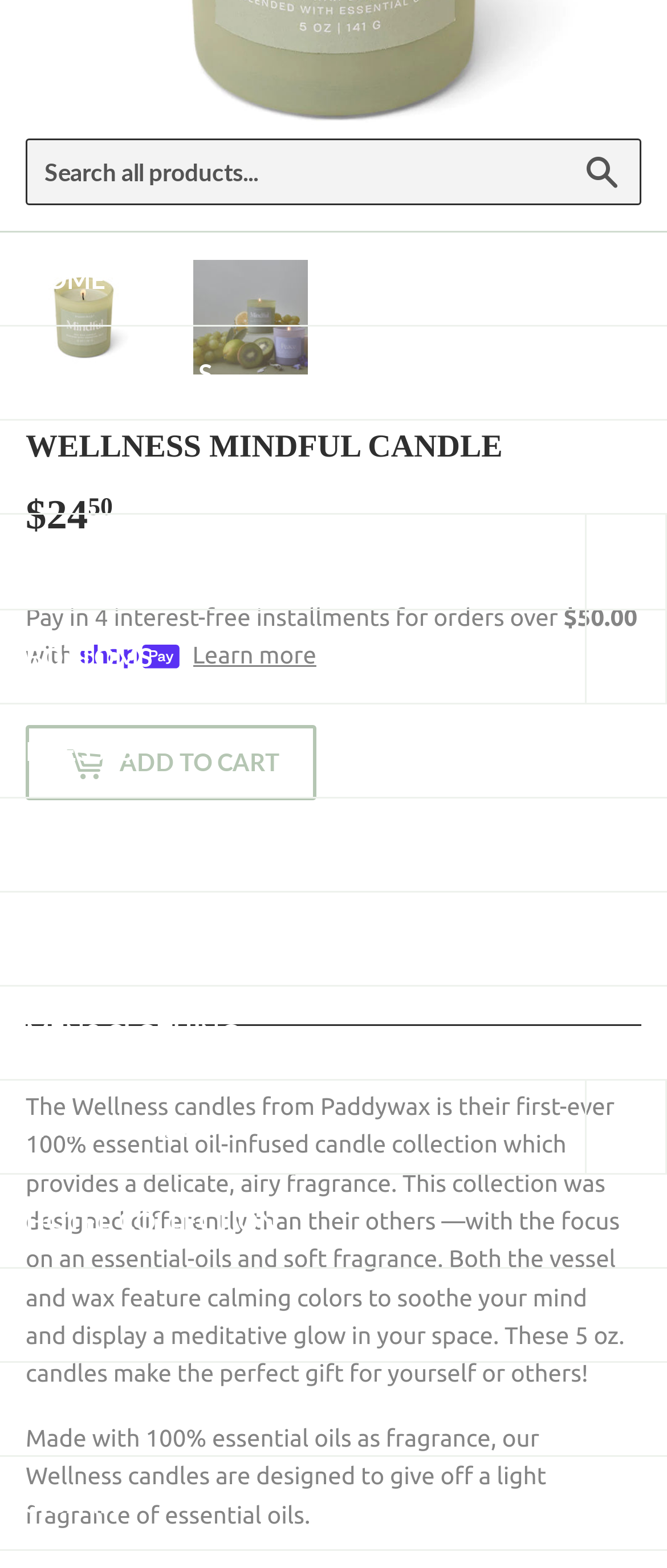Kindly provide the bounding box coordinates of the section you need to click on to fulfill the given instruction: "Learn more about Shop Pay".

[0.289, 0.406, 0.474, 0.43]